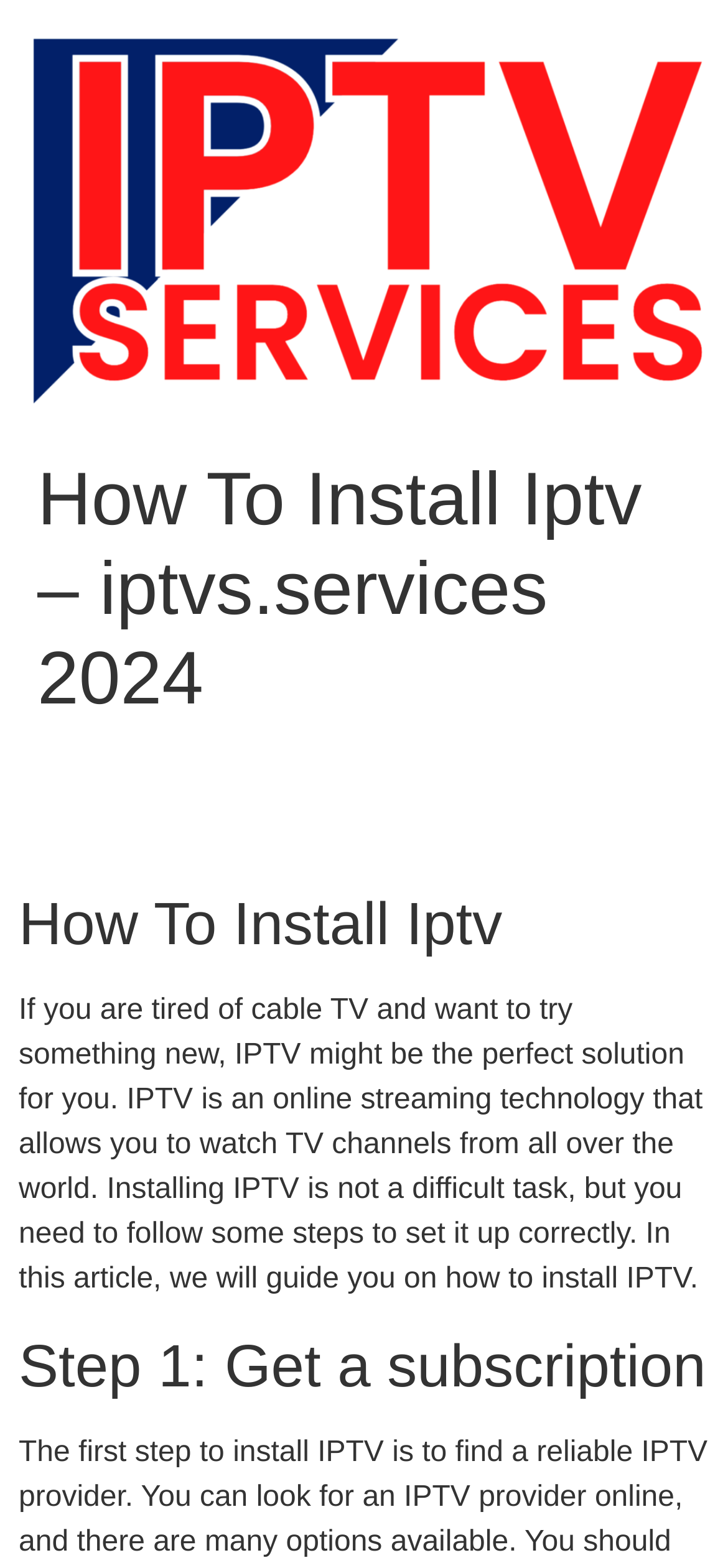What is the purpose of this article?
Analyze the screenshot and provide a detailed answer to the question.

The article aims to provide a step-by-step guide on how to install IPTV, as indicated by the heading 'How To Install Iptv' and the subsequent text that explains the process of setting up IPTV.